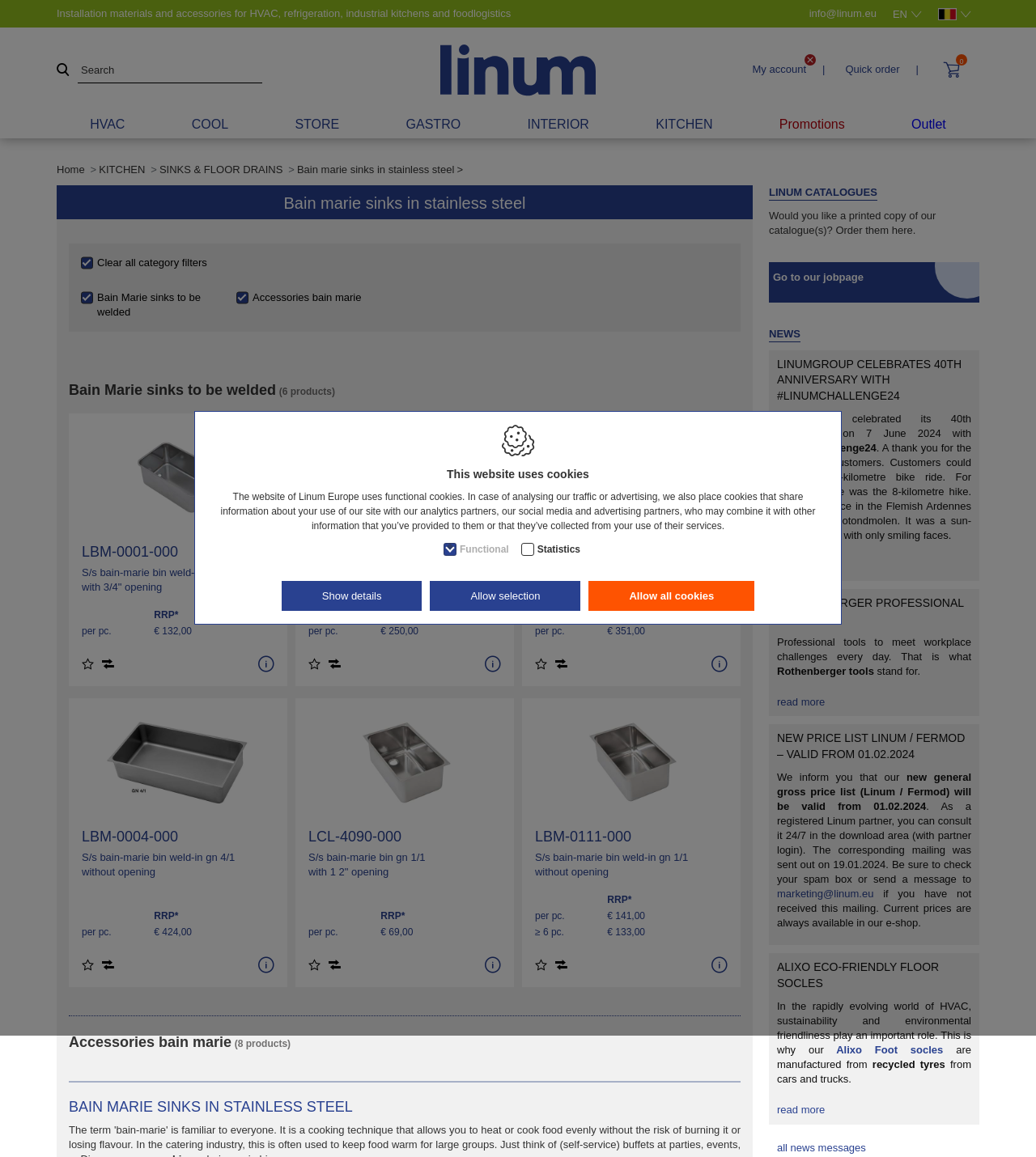Using the information in the image, give a comprehensive answer to the question: 
What is the function of the 'Partner login' section?

The 'Partner login' section provides a login form for partners to access the E-shop, where they can manage their data, consult their orders, and save their order lists before ordering.